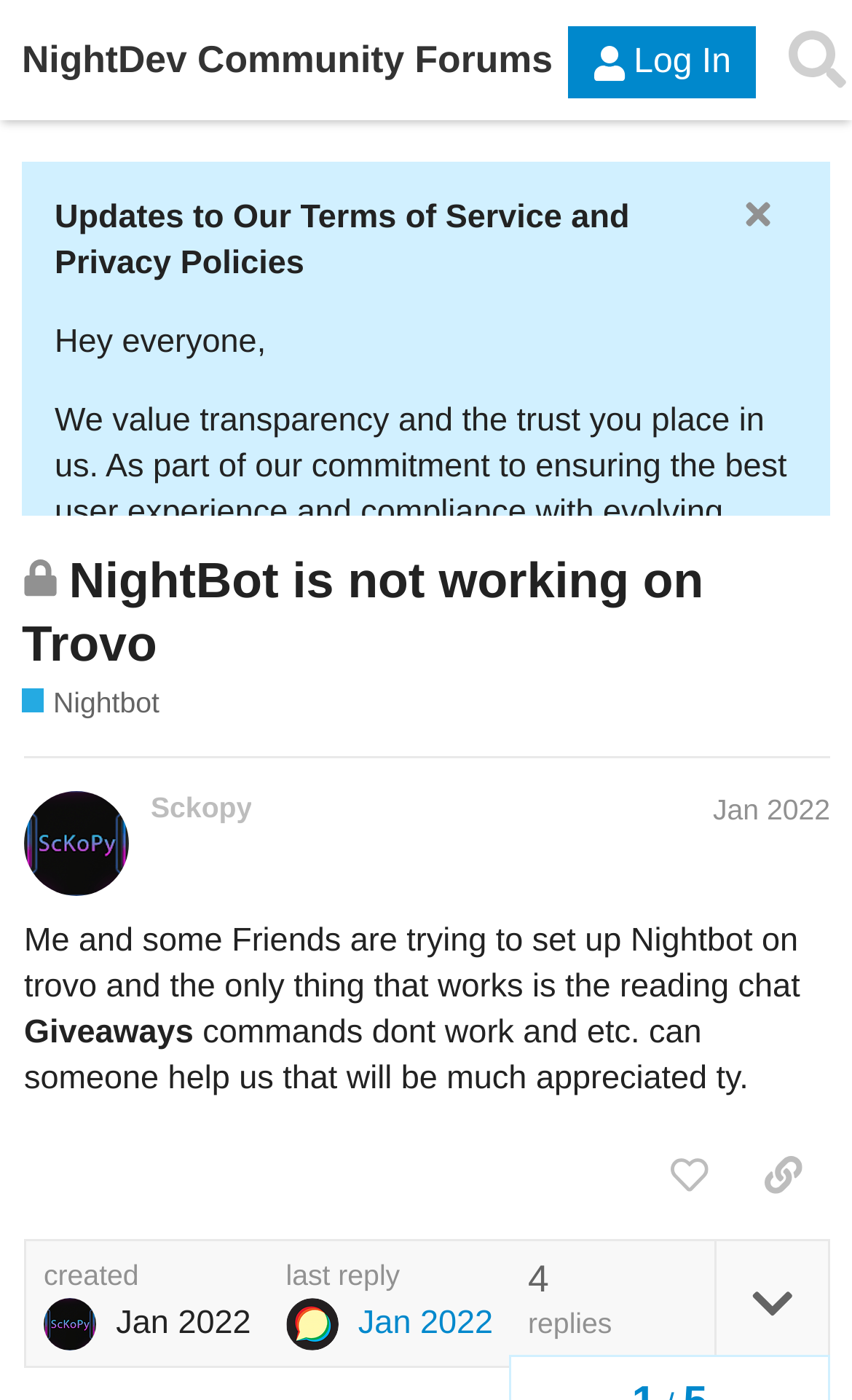Provide a brief response to the question below using one word or phrase:
What is the purpose of the Nightbot category?

Ask questions and chat about Nightbot